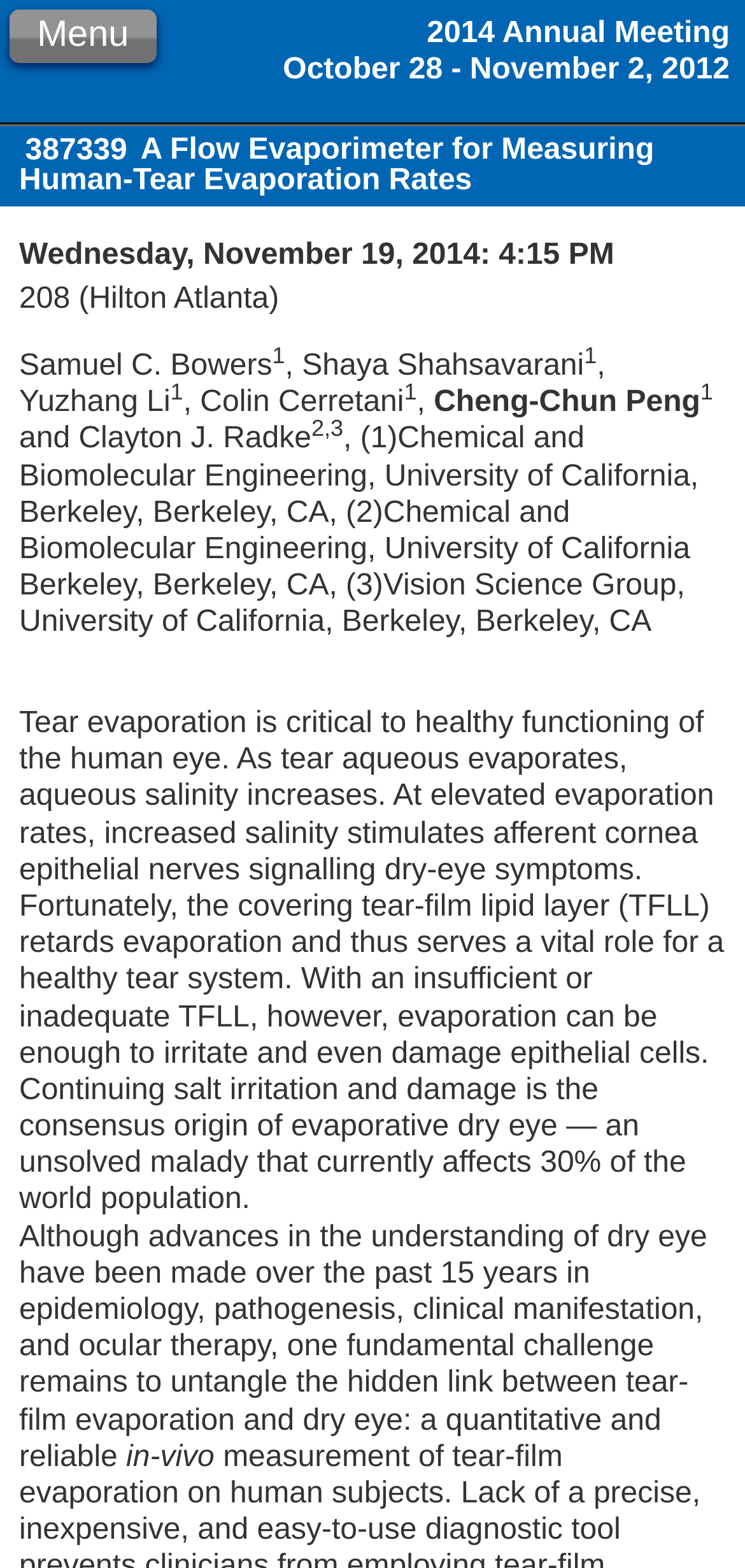Can you give a detailed response to the following question using the information from the image? What is the location of the 2014 Annual Meeting?

I found the location of the 2014 Annual Meeting by looking at the static text element with the text '208 (Hilton Atlanta)' which has a bounding box coordinate of [0.026, 0.18, 0.375, 0.201]. This indicates that the meeting is being held at the Hilton Atlanta.